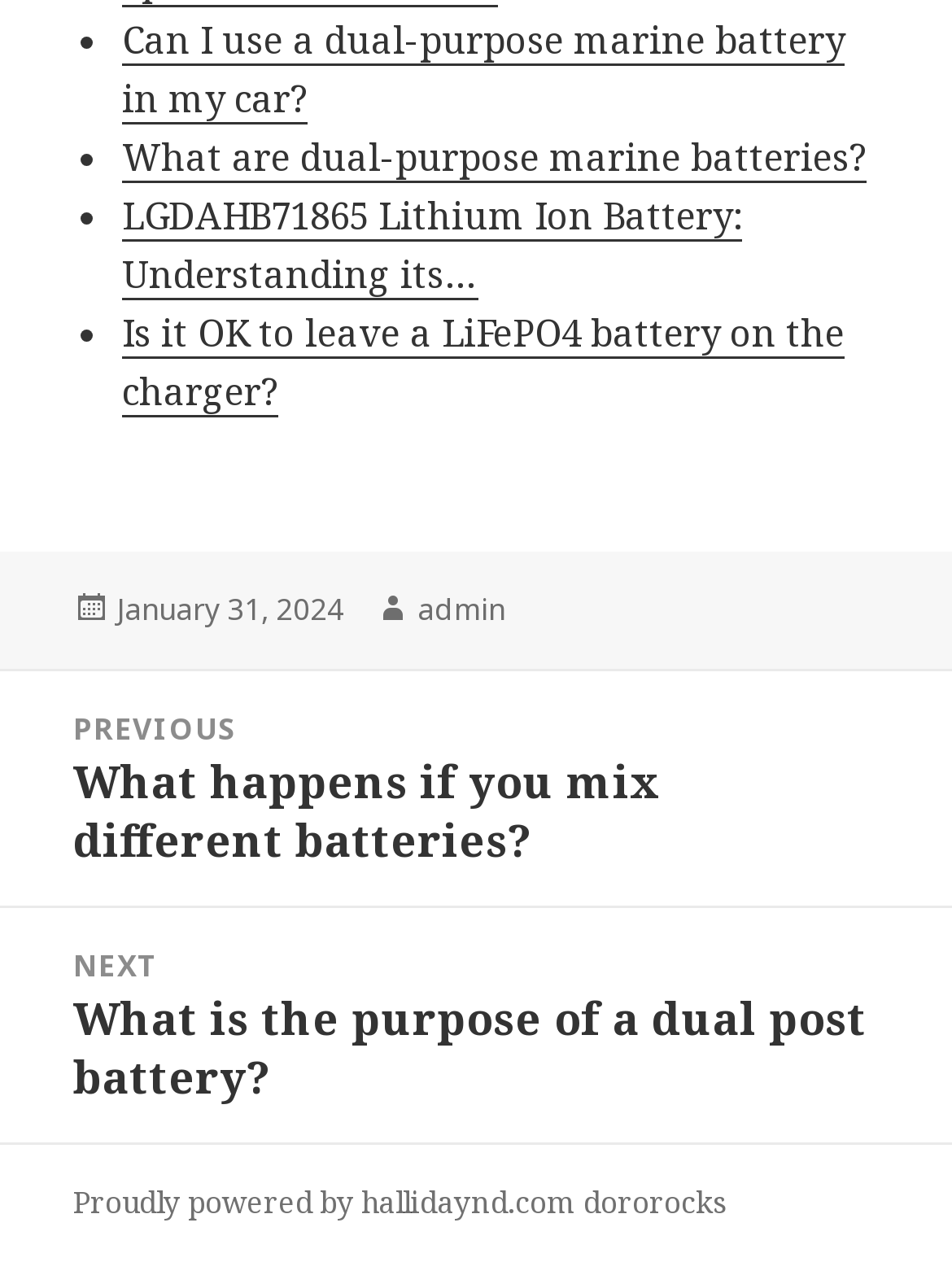Using the information in the image, give a detailed answer to the following question: What is the author of the latest post?

I looked at the footer section and found the author 'admin' next to 'Author', which indicates the author of the latest post.